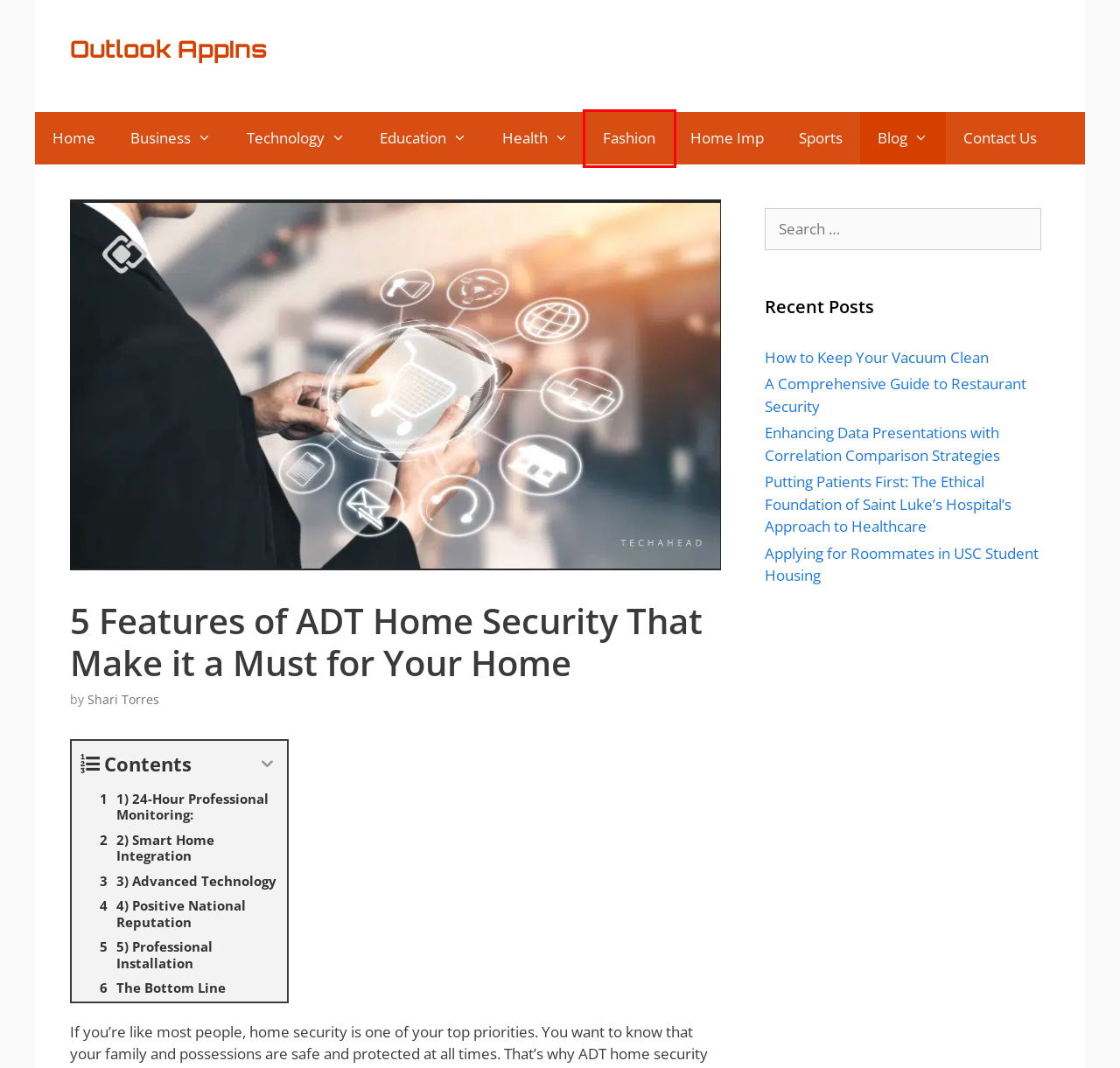You are given a screenshot of a webpage with a red rectangle bounding box around a UI element. Select the webpage description that best matches the new webpage after clicking the element in the bounding box. Here are the candidates:
A. Fashion
B. How to Keep Your Vacuum Clean
C. Enhancing Data Presentations with Correlation Comparison Strategies
D. Health
E. Putting Patients First: The Ethical Foundation of Saint Luke's Hospital's Approach to Healthcare
F. Outlook AppIns - Outlook AppIns | The Tech Source & Buyers Guide
G. Contact Us
H. A Comprehensive Guide to Restaurant Security

A